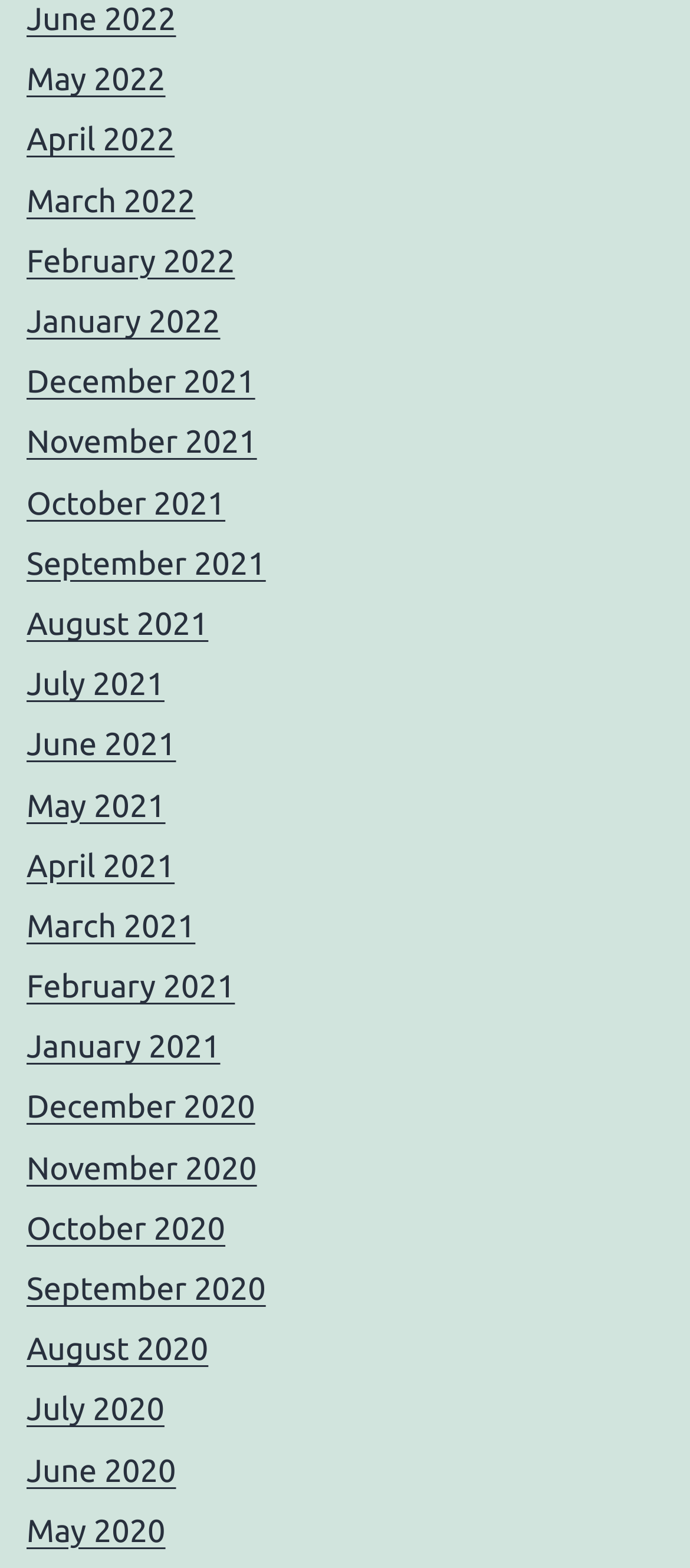What is the earliest month listed?
Look at the screenshot and provide an in-depth answer.

By examining the list of links, I found that the earliest month listed is December 2020, which is located at the bottom of the list.